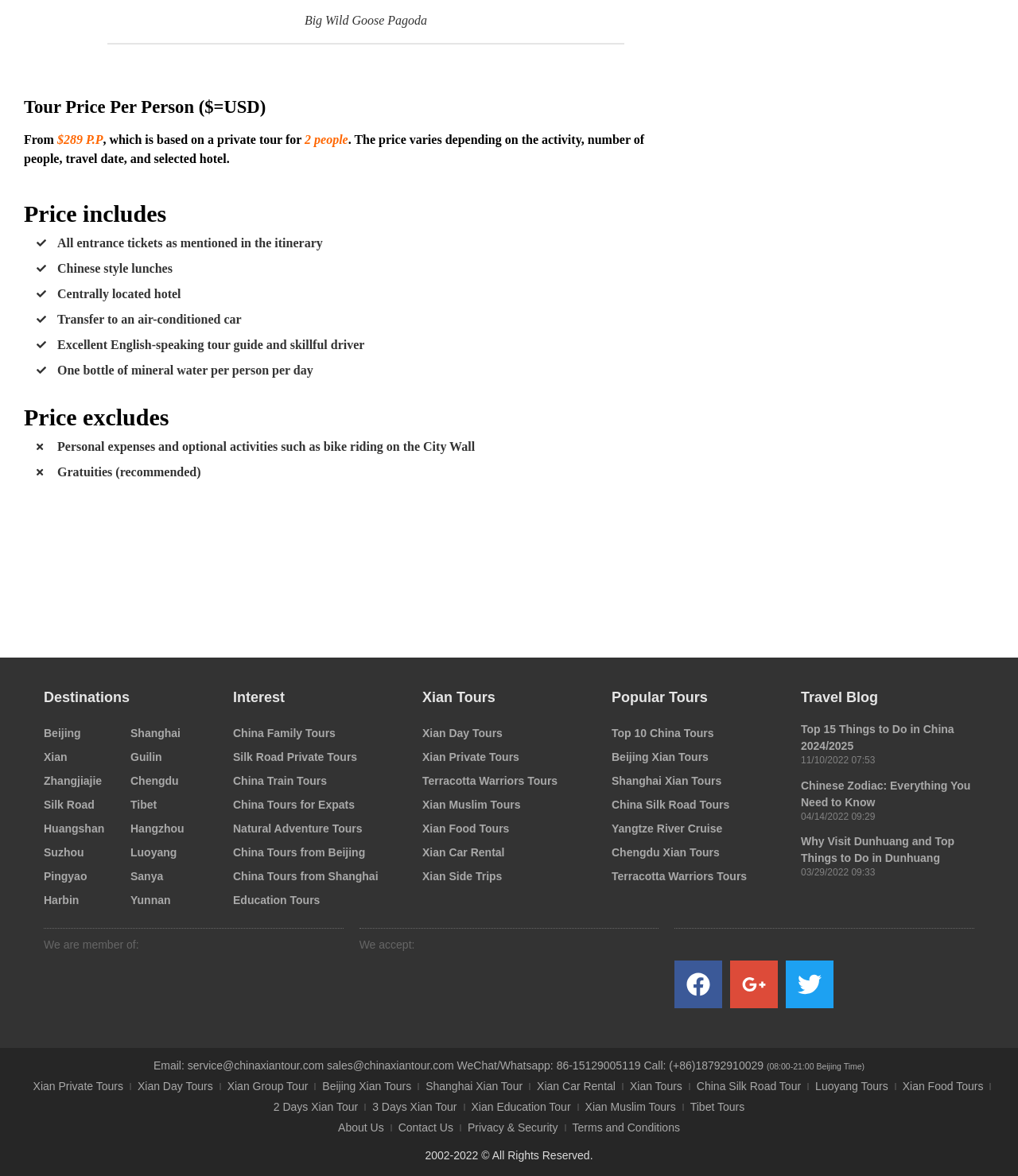Given the element description Popular Tours, identify the bounding box coordinates for the UI element on the webpage screenshot. The format should be (top-left x, top-left y, bottom-right x, bottom-right y), with values between 0 and 1.

[0.601, 0.586, 0.695, 0.6]